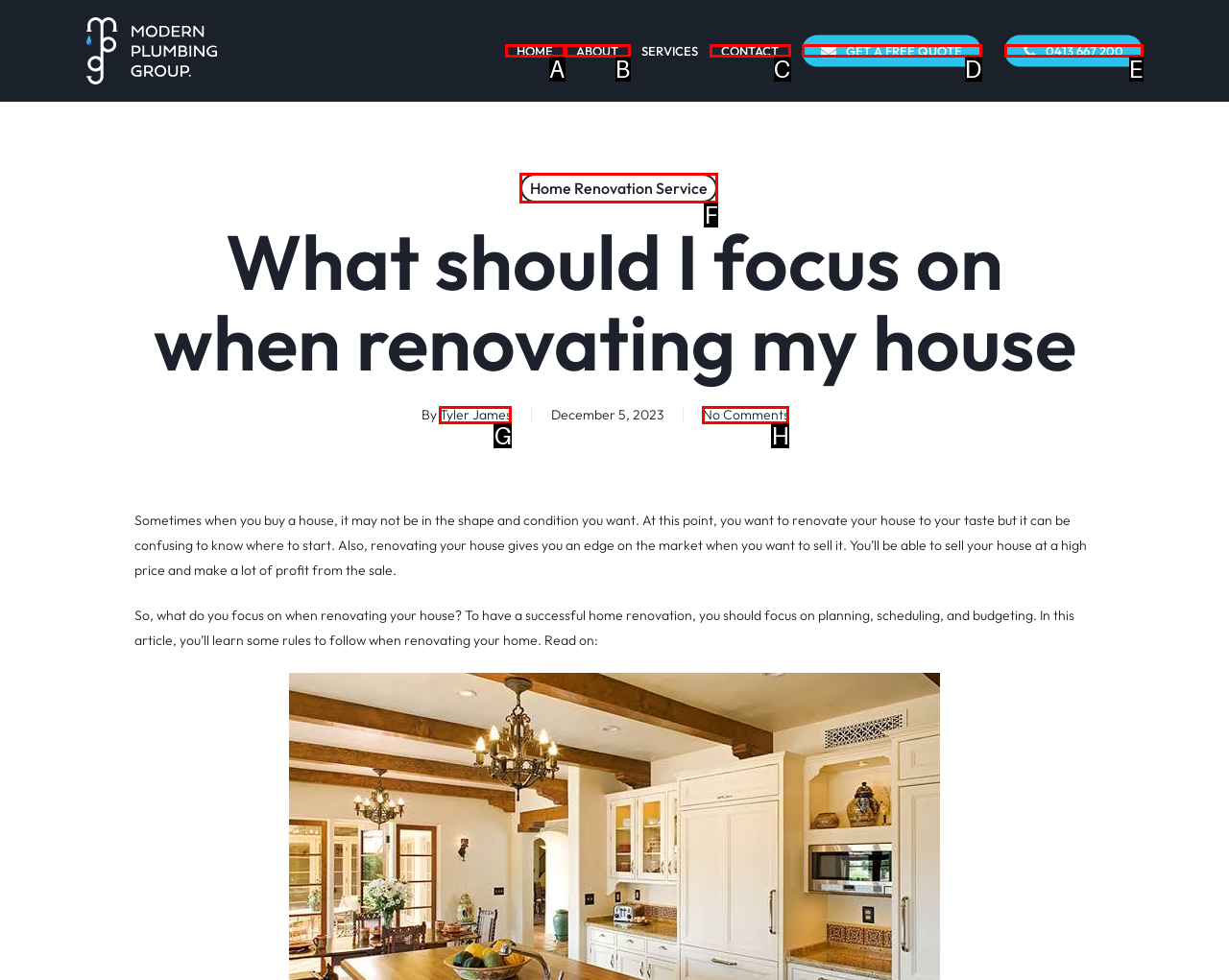To execute the task: Read the 'Home Renovation Service' article, which one of the highlighted HTML elements should be clicked? Answer with the option's letter from the choices provided.

F